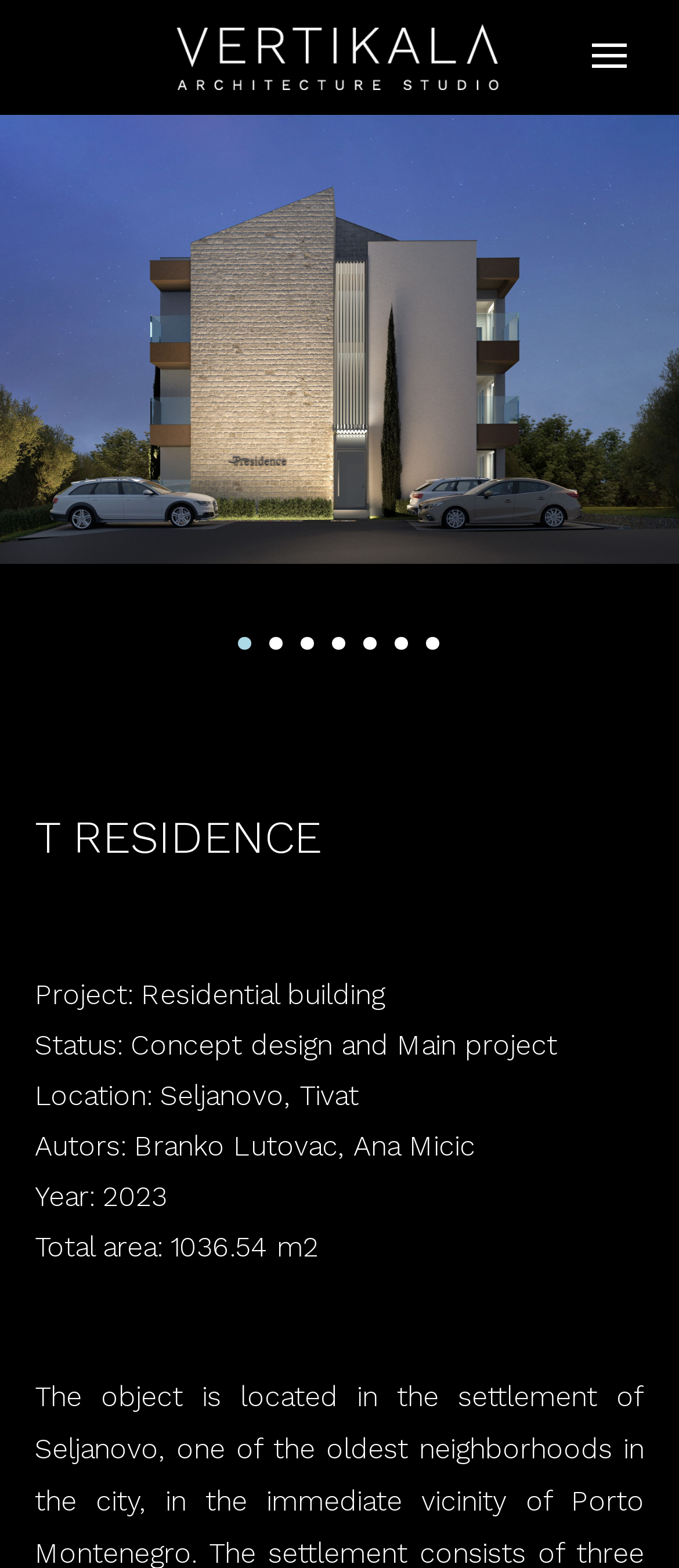Generate a thorough description of the webpage.

The webpage is about a residential building project called "T RESIDENCE". At the top left of the page, there is a logo link with an image, taking up most of the width of the page. Below the logo, there is a large image that spans the entire width of the page, likely a visual representation of the project.

The main content of the page is divided into sections, with a heading "T RESIDENCE" located near the top center of the page. Below the heading, there are five lines of text that provide details about the project. The first line indicates that the project is a residential building. The second line specifies the status of the project as being in the concept design and main project phase. The third line reveals the location of the project, which is in Seljanovo, Tivat. The fourth line credits the authors of the project, Branko Lutovac and Ana Micic. The fifth line mentions the year of the project, which is 2023. Finally, the last line provides information about the total area of the project, which is 1036.54 square meters.